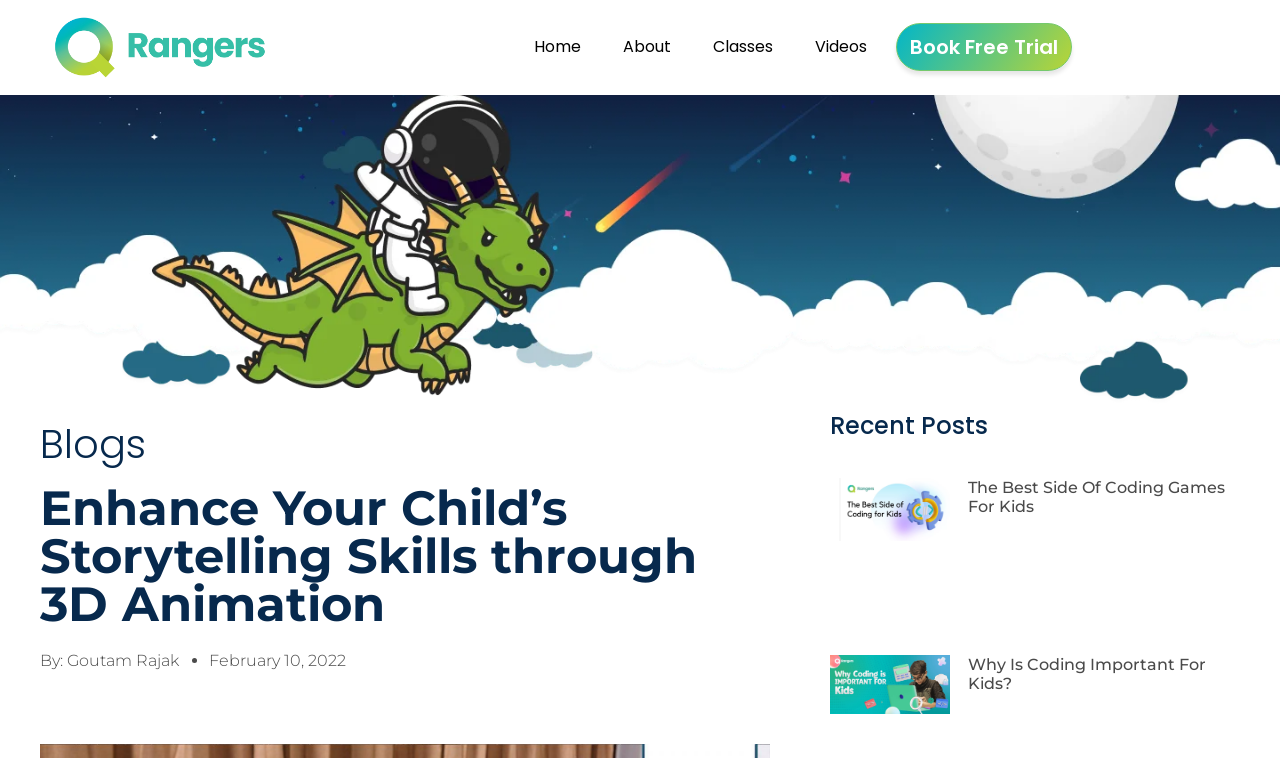Who is the author of the blog post?
Please provide an in-depth and detailed response to the question.

The author of the blog post can be found at the bottom of the main content area, where it says 'By: Goutam Rajak'.